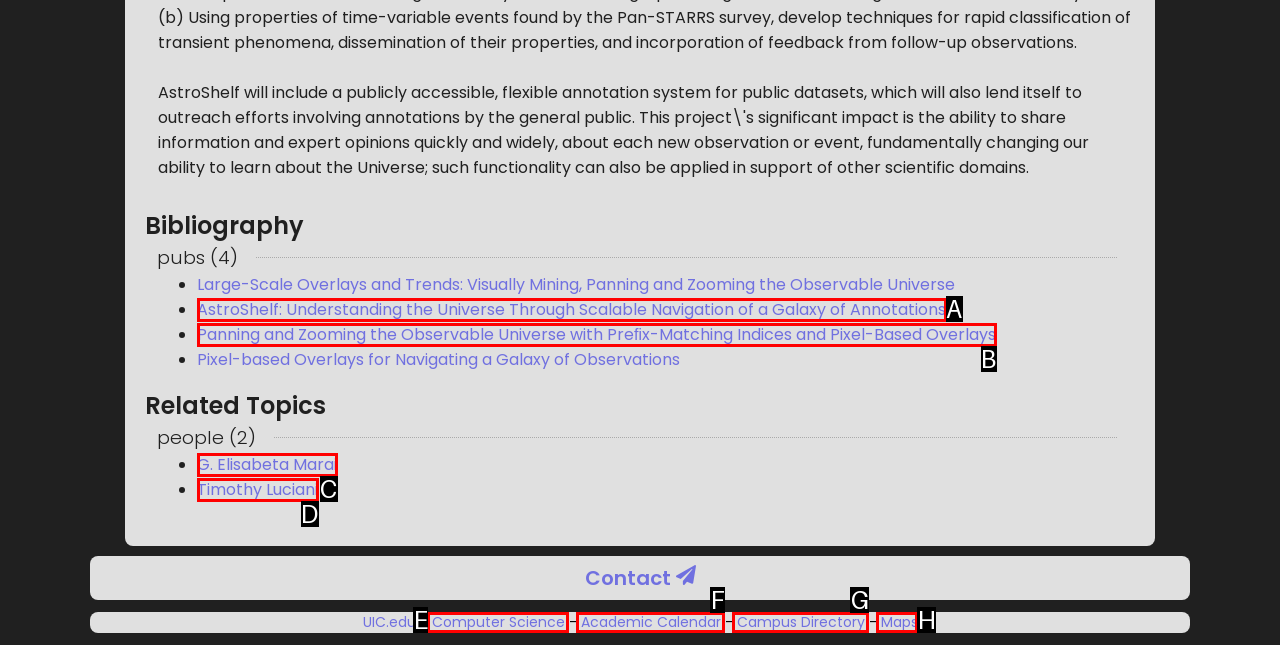Identify the letter that best matches this UI element description: G. Elisabeta Marai
Answer with the letter from the given options.

C